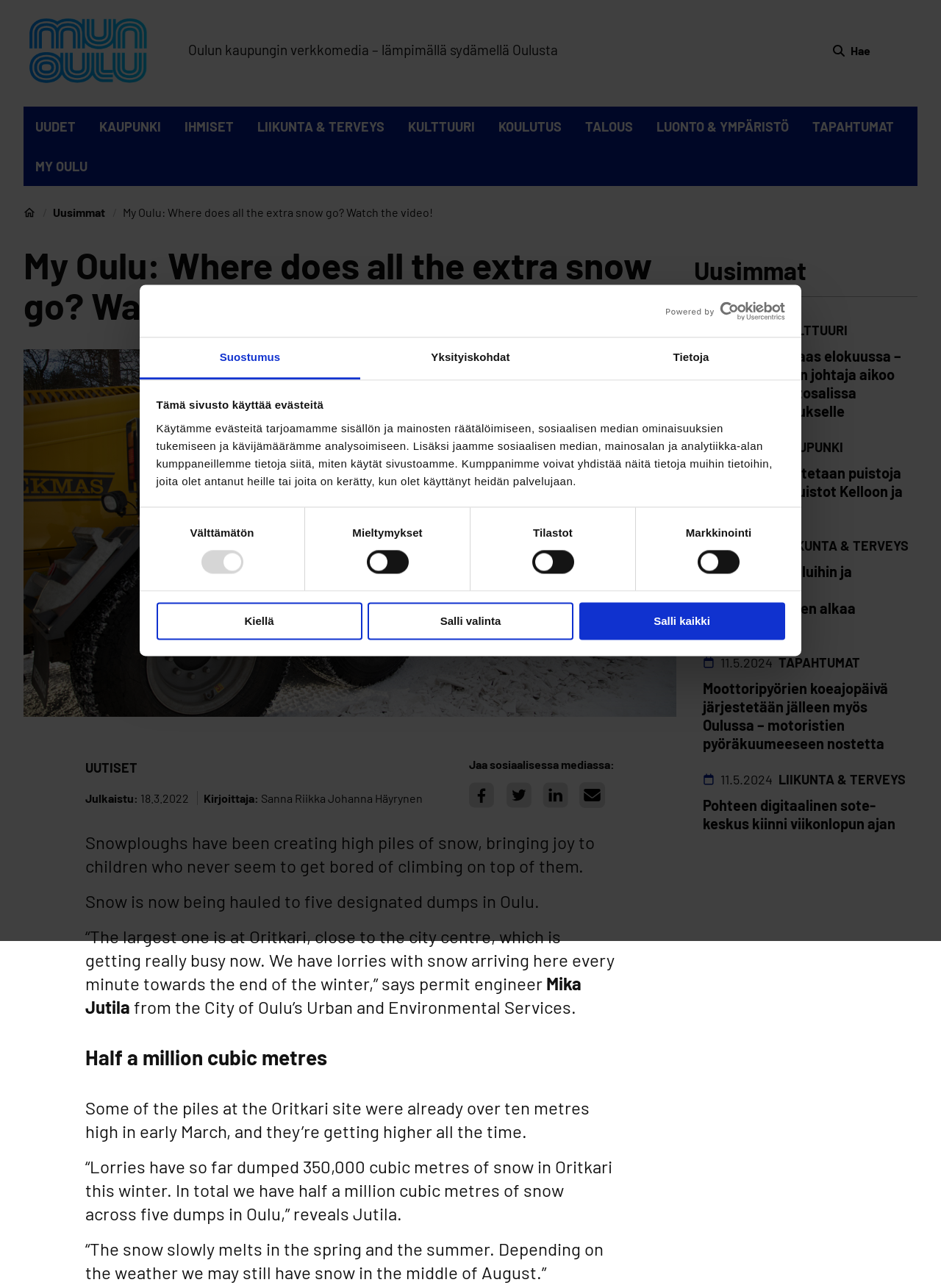What is the name of the city where the snowploughs are creating high piles of snow?
Based on the image, provide your answer in one word or phrase.

Oulu